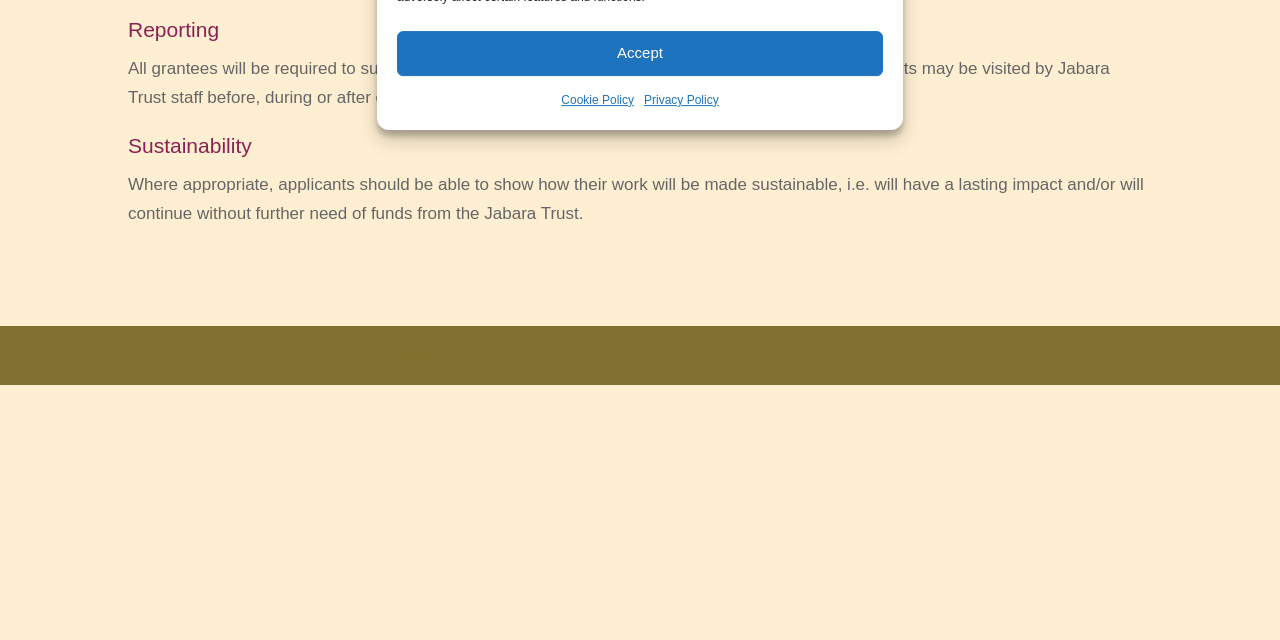Provide the bounding box coordinates of the HTML element described as: "WordPress". The bounding box coordinates should be four float numbers between 0 and 1, i.e., [left, top, right, bottom].

[0.364, 0.539, 0.434, 0.569]